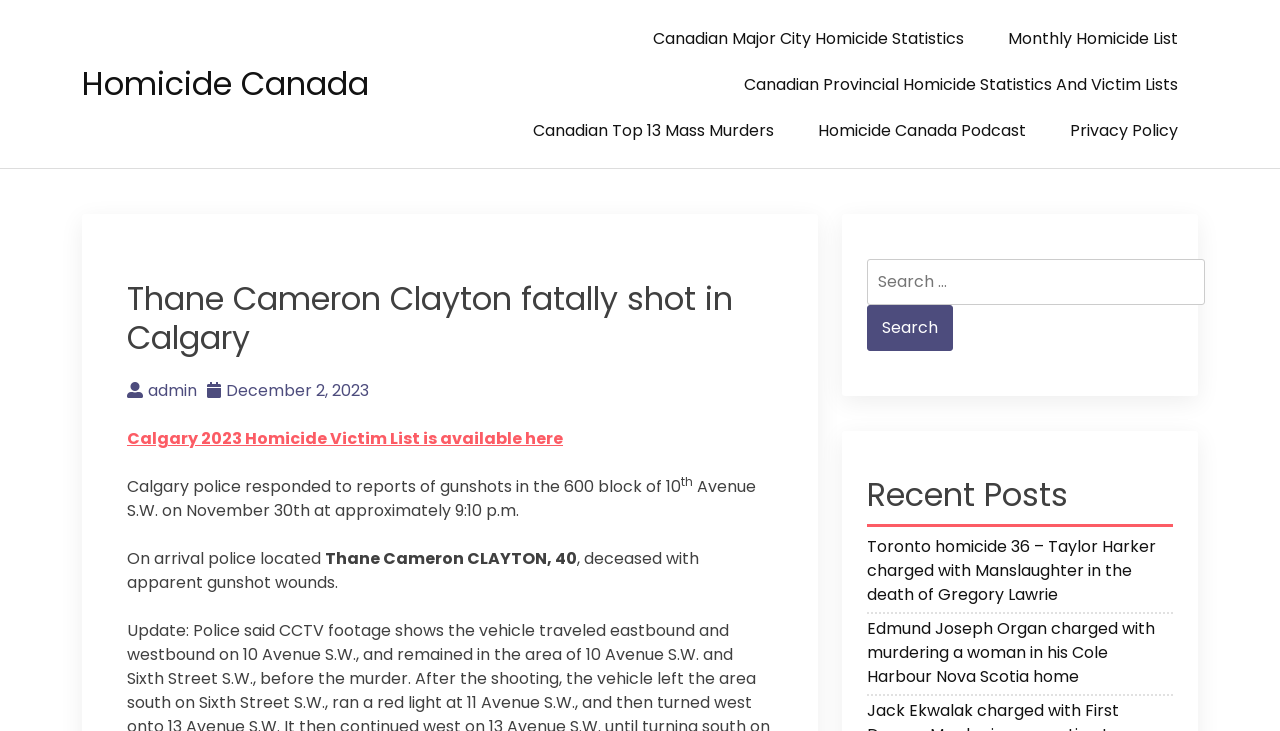Can you provide the bounding box coordinates for the element that should be clicked to implement the instruction: "Click on 'As a student, I’m really busy. Is that okay?'"?

None